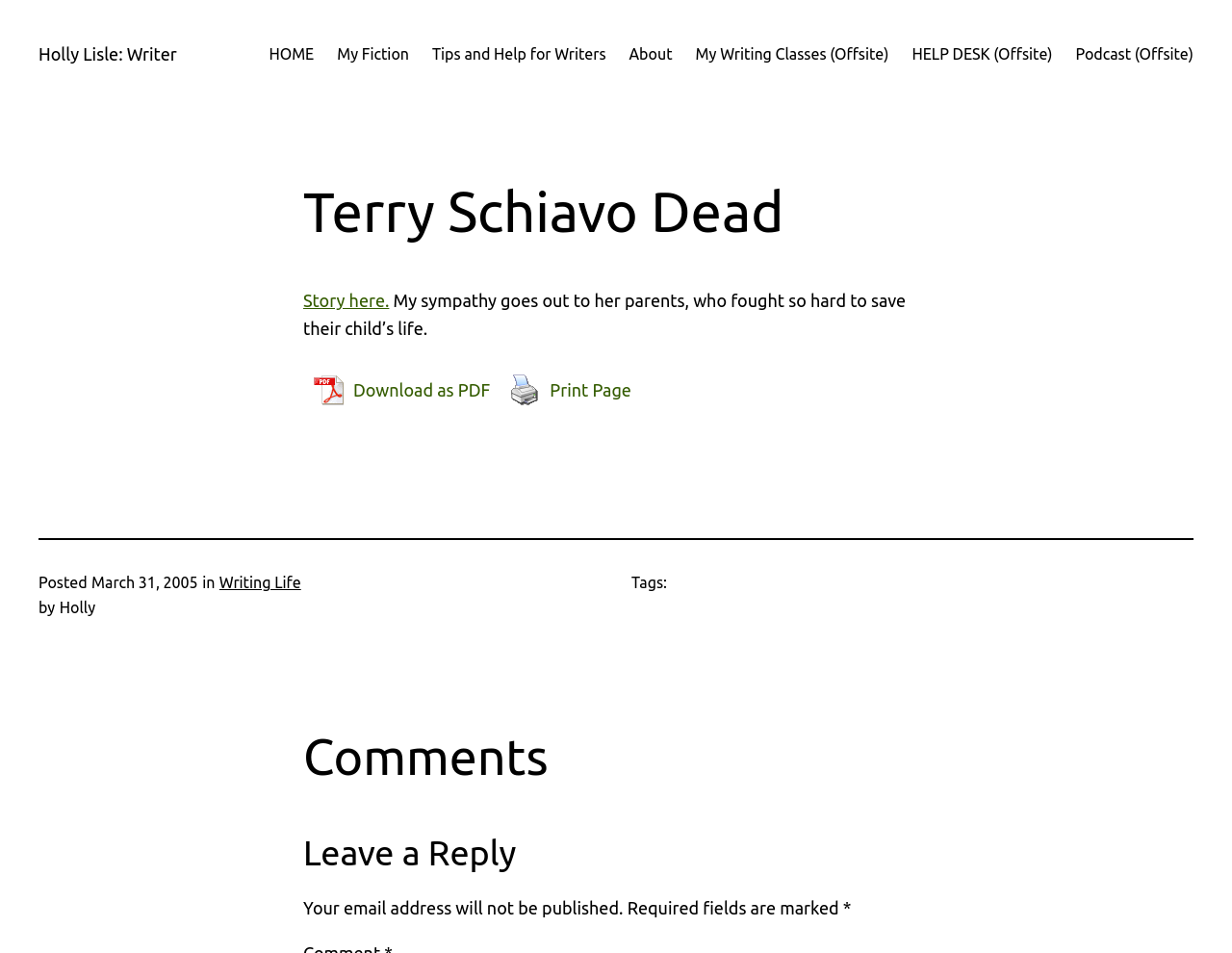With reference to the screenshot, provide a detailed response to the question below:
What is the date of the post?

The date of the post can be found in the time element with the text 'March 31, 2005' which is a child element of the root element and is located near the 'Posted' static text element.